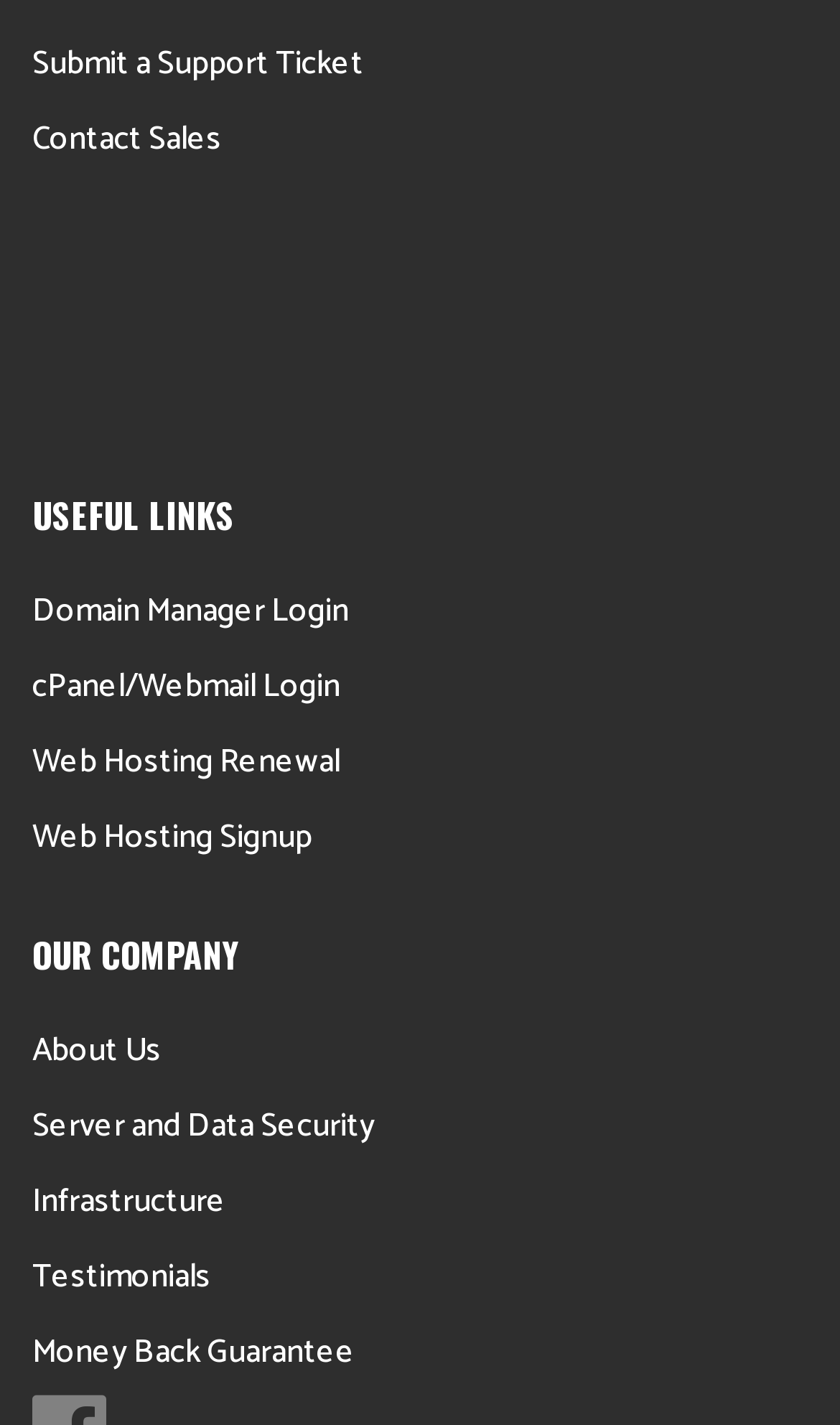Please specify the coordinates of the bounding box for the element that should be clicked to carry out this instruction: "View testimonials". The coordinates must be four float numbers between 0 and 1, formatted as [left, top, right, bottom].

[0.038, 0.877, 0.251, 0.915]